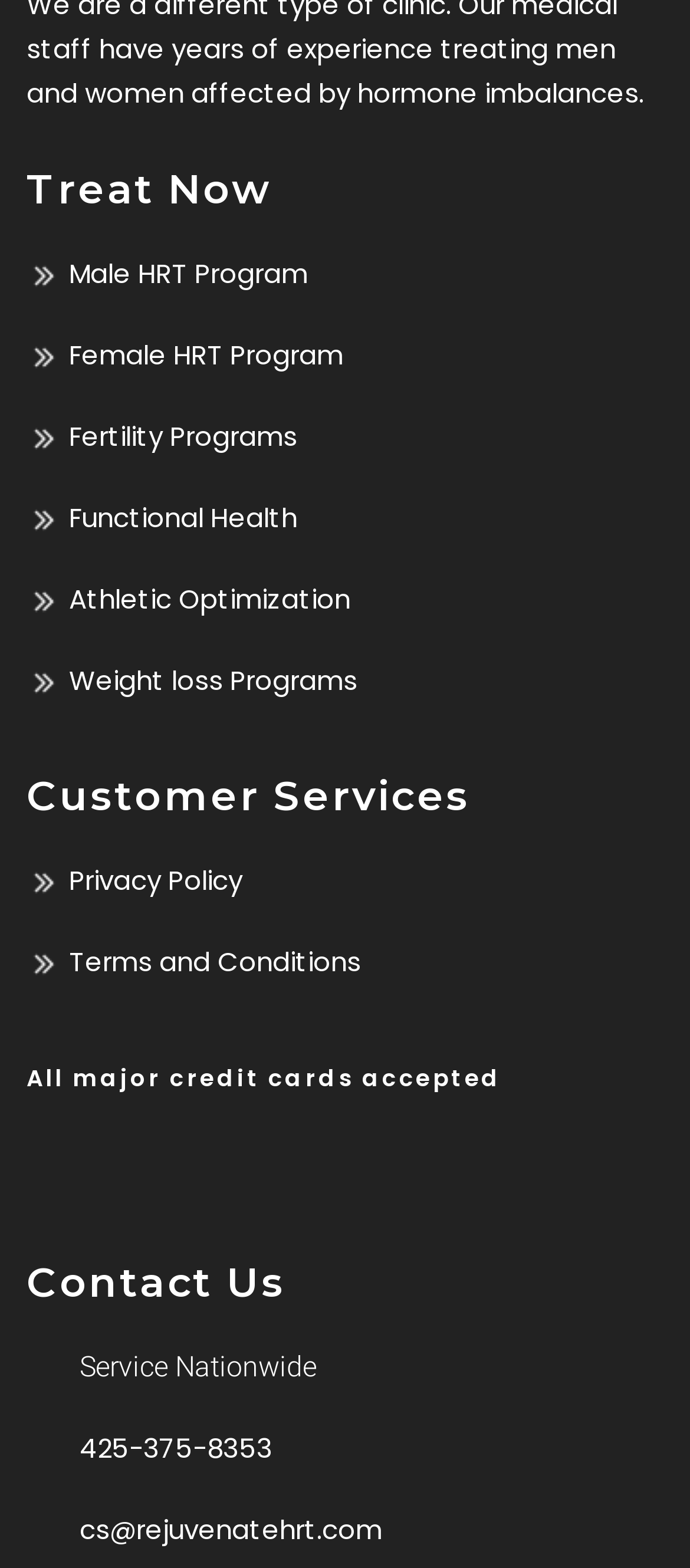How many links are there under 'Customer Services'?
Use the screenshot to answer the question with a single word or phrase.

2